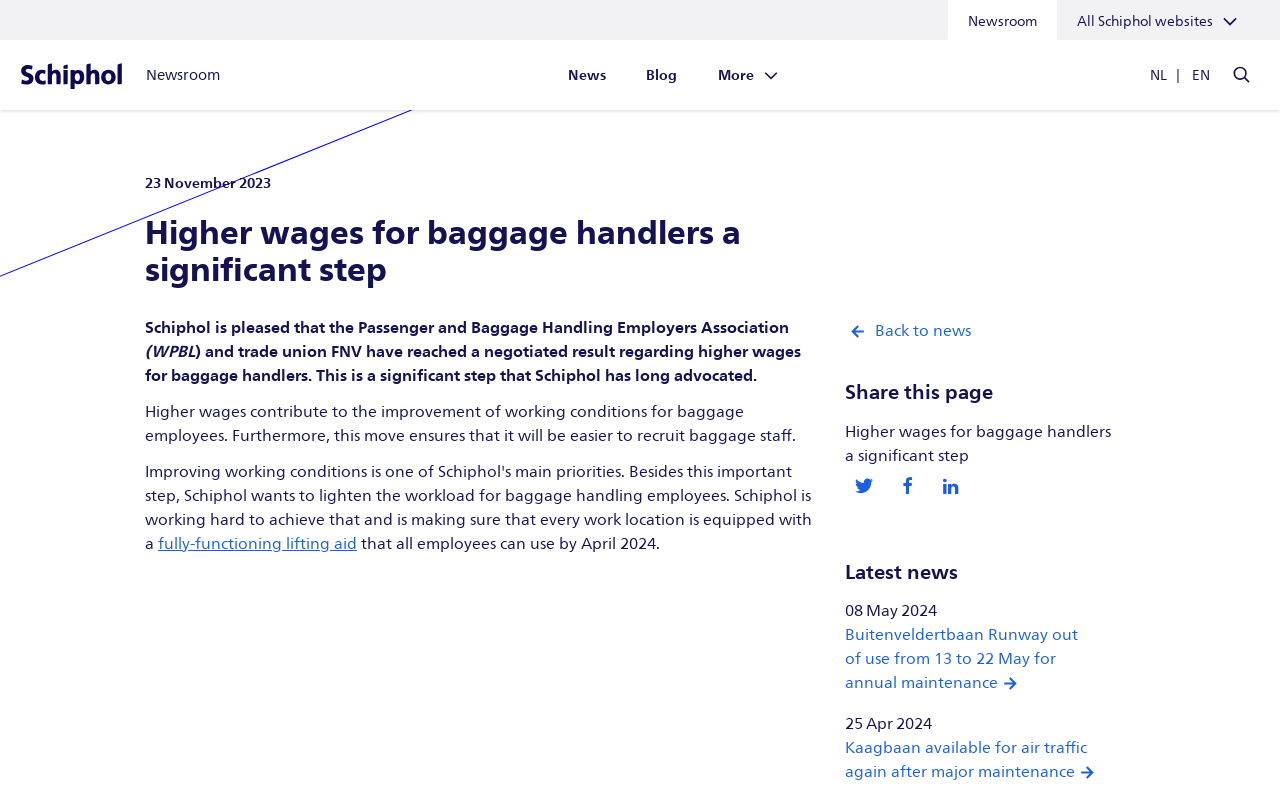Find and indicate the bounding box coordinates of the region you should select to follow the given instruction: "Search".

[0.955, 0.05, 0.984, 0.139]